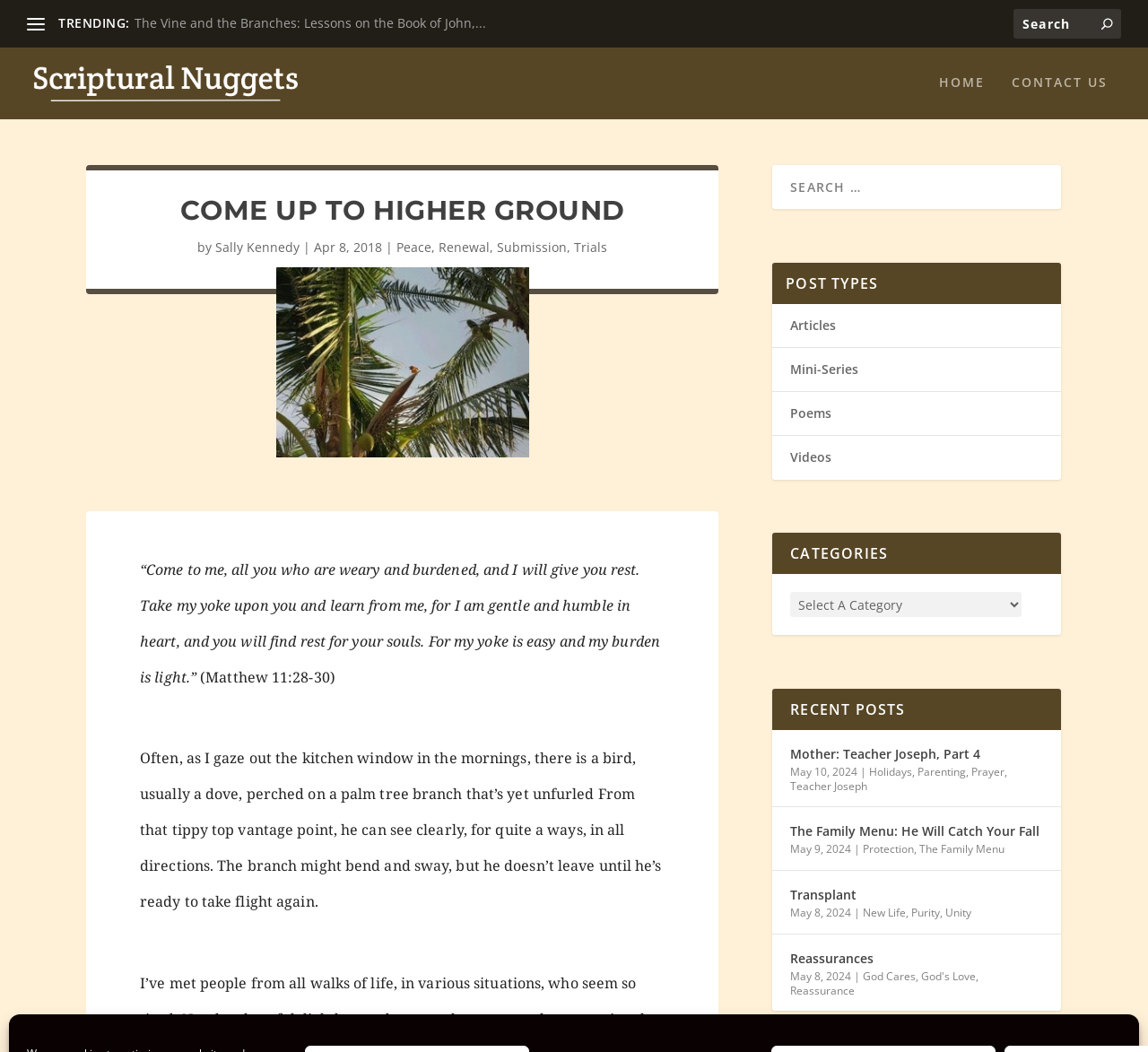Could you find the bounding box coordinates of the clickable area to complete this instruction: "Read the article 'The Vine and the Branches: Lessons on the Book of John,...'"?

[0.117, 0.014, 0.423, 0.03]